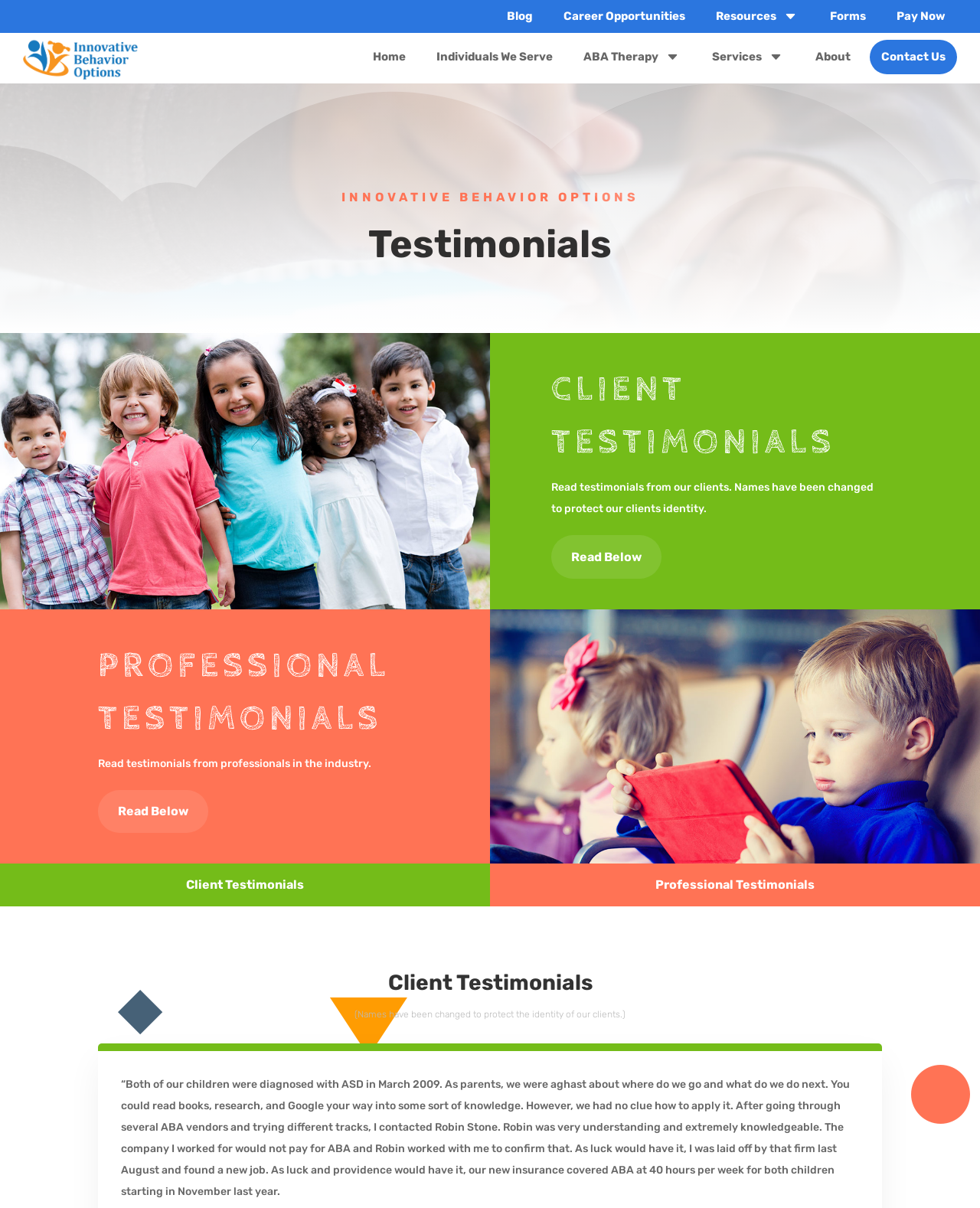Answer the question in one word or a short phrase:
What is the name of the organization?

Innovative Behavior Options